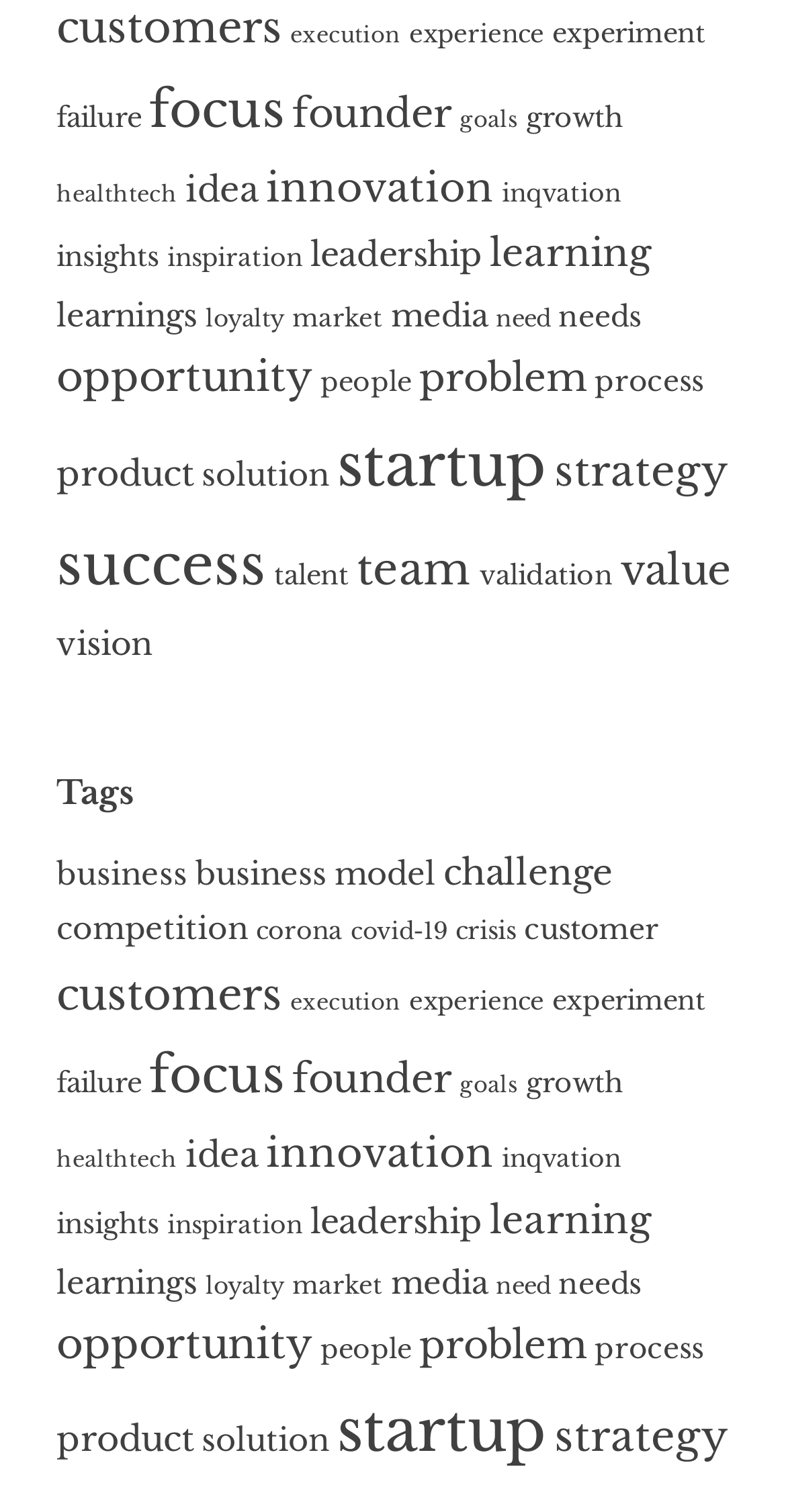How many items are related to 'healthtech' on this webpage?
Using the information from the image, provide a comprehensive answer to the question.

I found the link 'healthtech' and saw that it has 10 items, which indicates that there are 10 items related to 'healthtech' on this webpage.